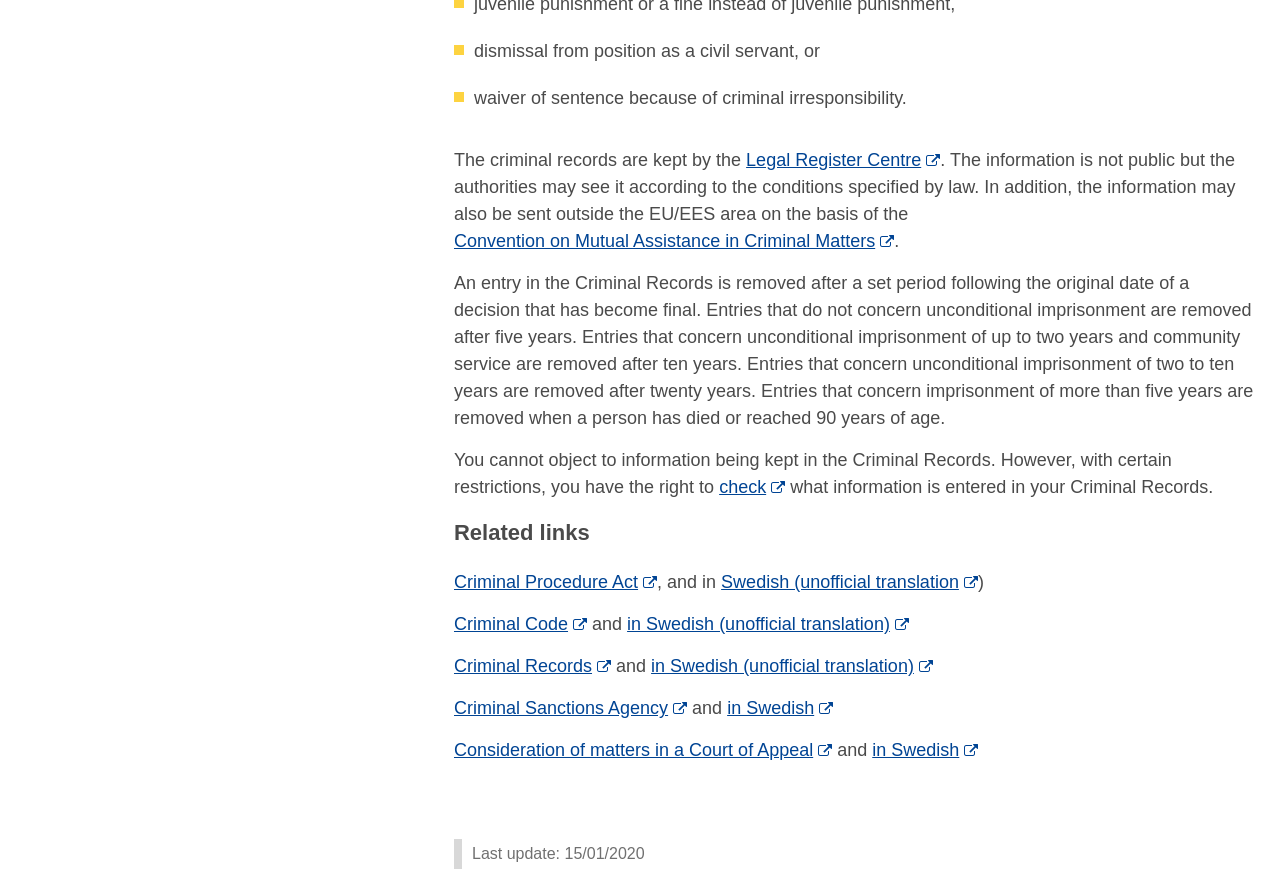Identify the bounding box coordinates for the element that needs to be clicked to fulfill this instruction: "visit the Criminal Records". Provide the coordinates in the format of four float numbers between 0 and 1: [left, top, right, bottom].

[0.355, 0.736, 0.477, 0.767]